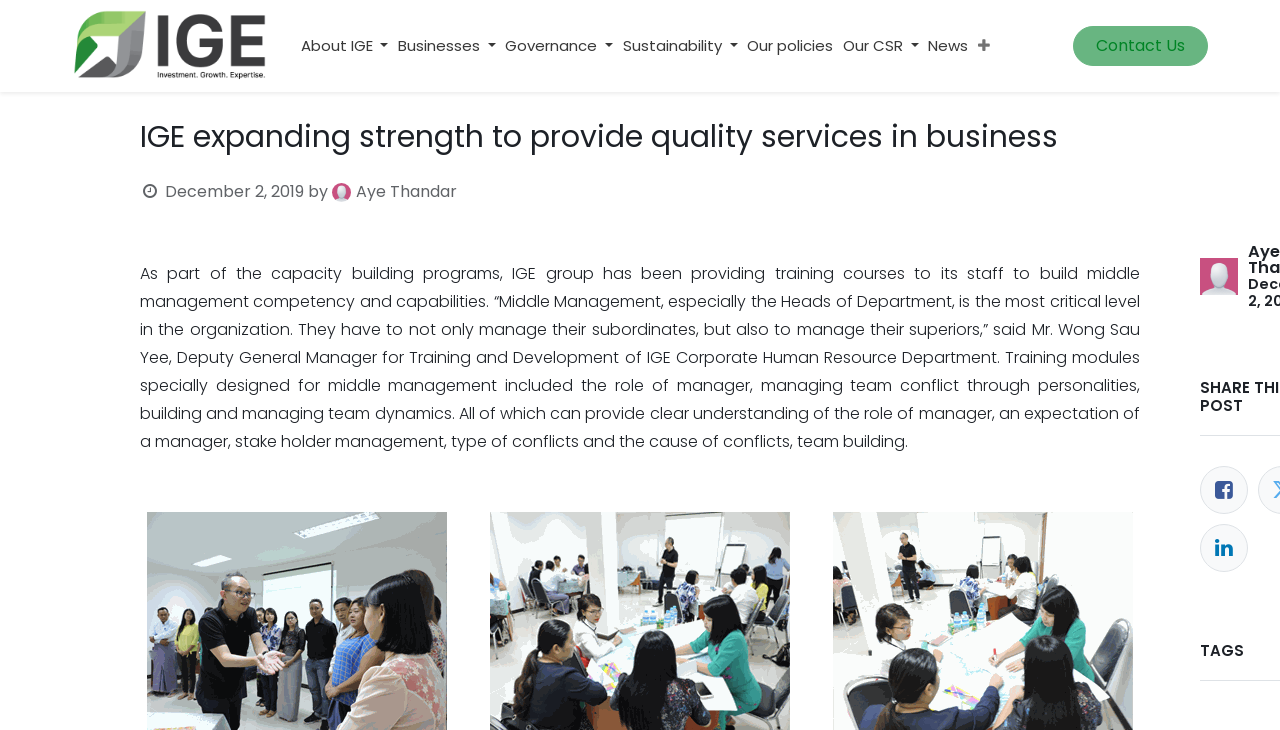Identify the bounding box coordinates necessary to click and complete the given instruction: "View your cart".

None